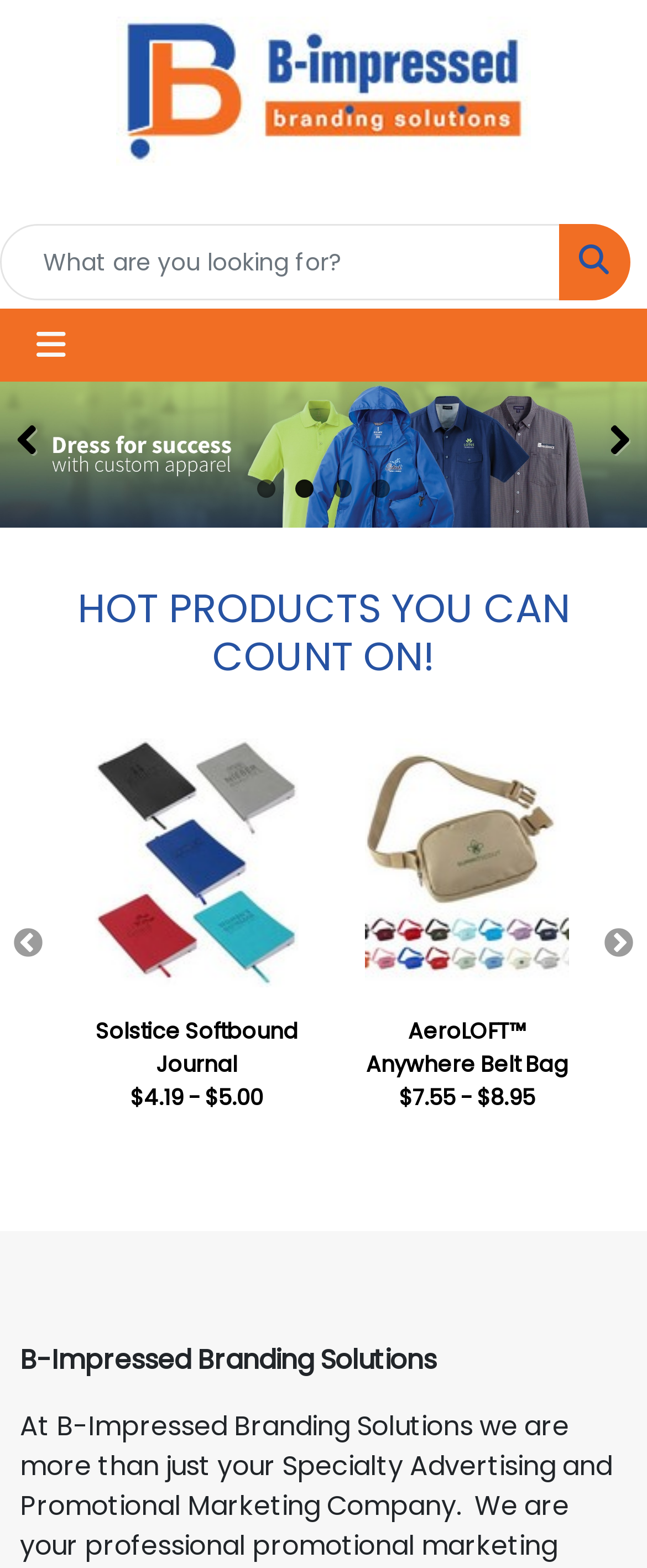What is the purpose of the button with a magnifying glass icon?
Please provide a detailed and thorough answer to the question.

I found a button element with a magnifying glass icon () at the top-right corner of the webpage, with a bounding box coordinate of [0.864, 0.143, 0.974, 0.192]. This icon is commonly used for search functionality, so I infer that the purpose of this button is to search for something on the webpage.